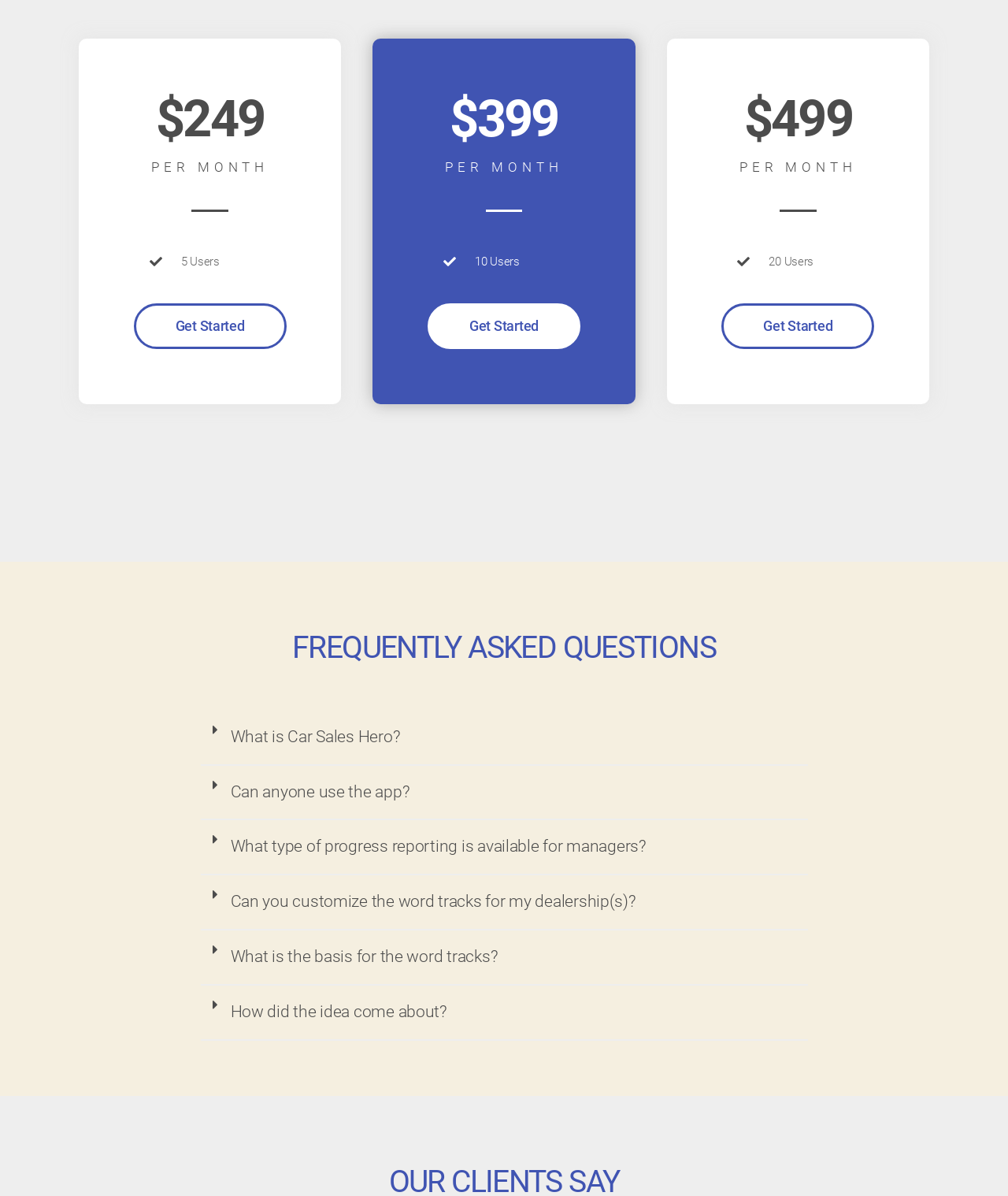Please find the bounding box for the following UI element description. Provide the coordinates in (top-left x, top-left y, bottom-right x, bottom-right y) format, with values between 0 and 1: Can anyone use the app?

[0.199, 0.64, 0.801, 0.686]